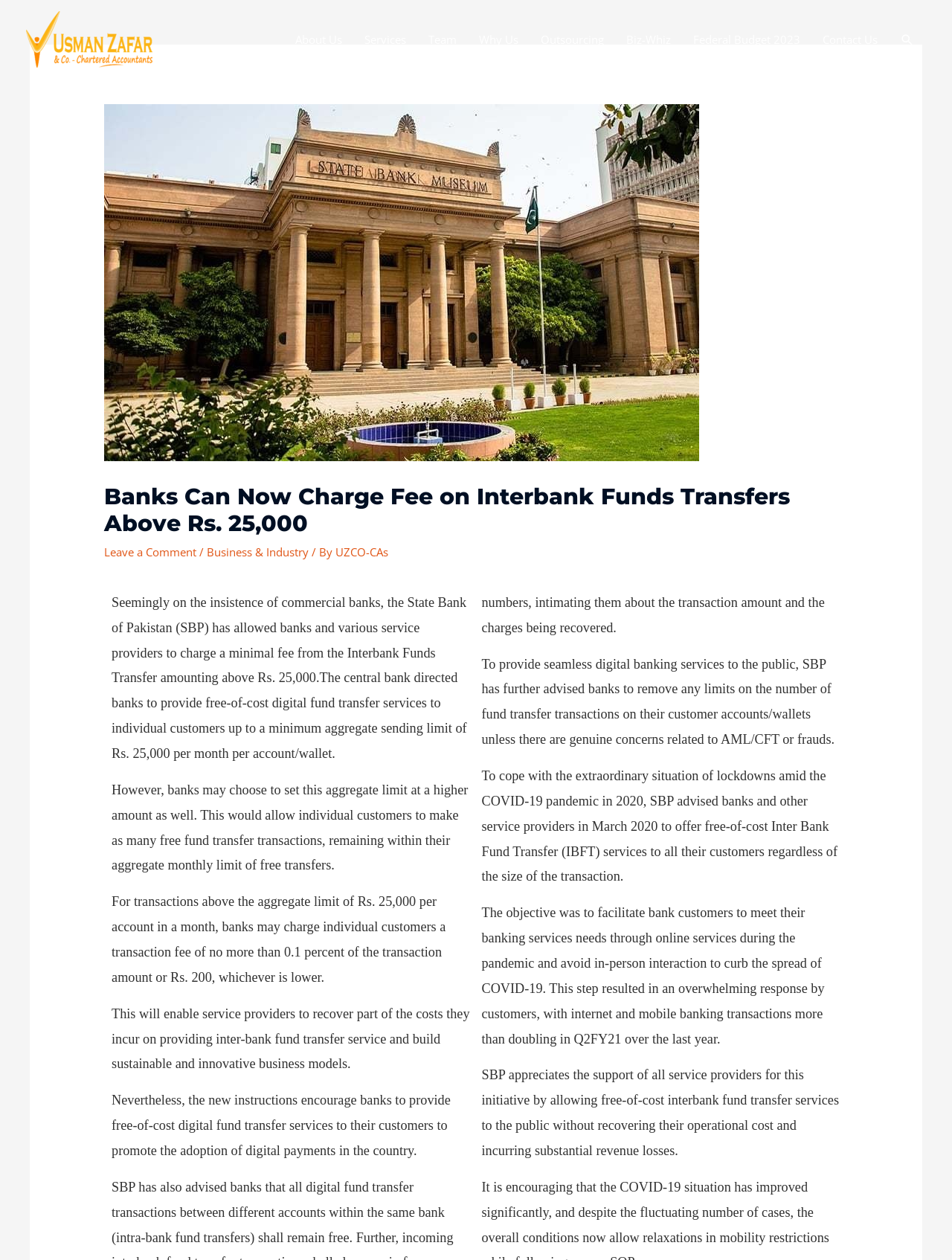Refer to the image and offer a detailed explanation in response to the question: What is the purpose of the new instructions from SBP?

The article suggests that the new instructions from SBP are aimed at promoting the adoption of digital payments in the country, by encouraging banks to provide free-of-cost digital fund transfer services to their customers.